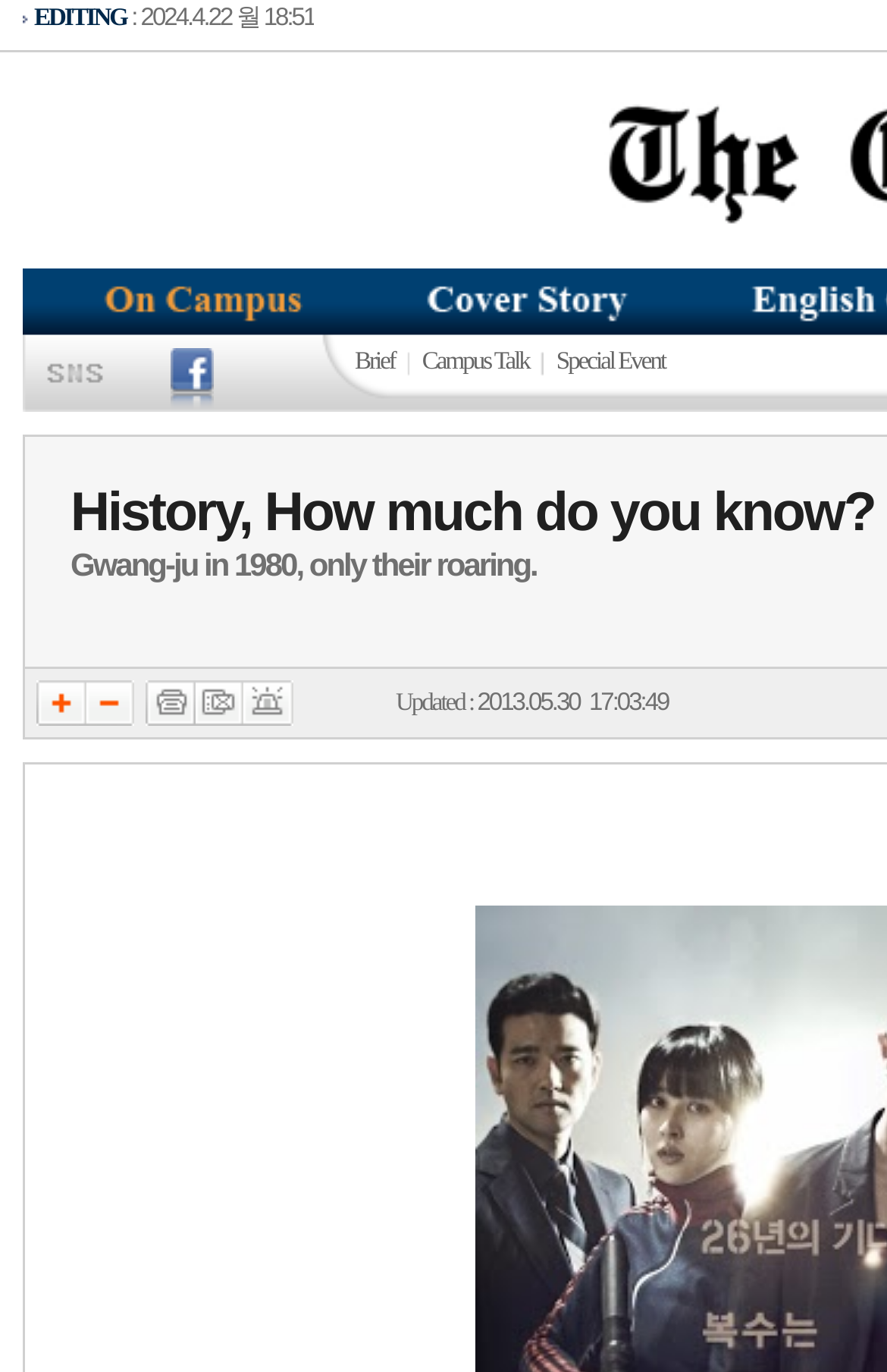Describe all the visual and textual components of the webpage comprehensively.

The webpage is divided into several sections. At the top, there are three main categories: "On Campus", "Cover Story", and a section with multiple links including "Brief", "Campus Talk", and "Special Event". Each of these categories has an associated image.

Below these categories, there is a section with five links: "폰트키우기" (font size increase), "폰트줄이기" (font size decrease), "프린트하기" (print), "메일보내기" (send mail), and "신고하기" (report). Each of these links has an accompanying image.

The layout of the webpage is organized, with clear divisions between the different sections. The images are placed alongside their corresponding links, making it easy to navigate the page.